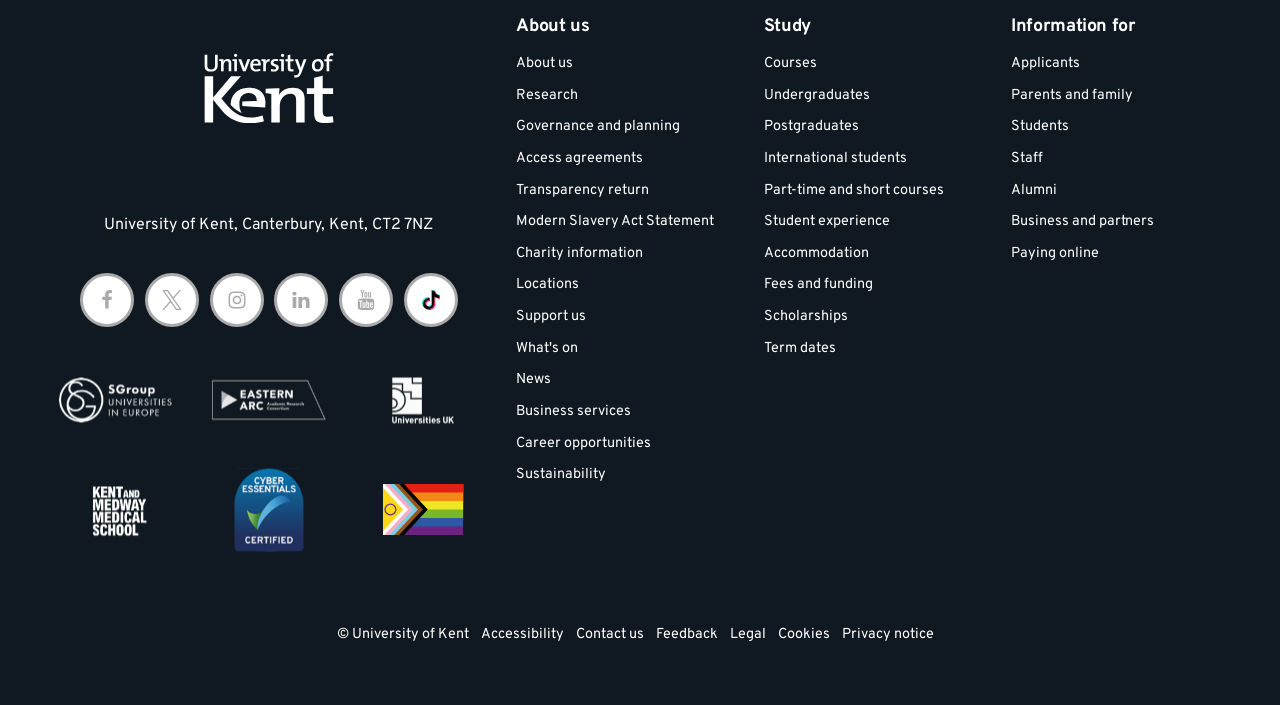Specify the bounding box coordinates for the region that must be clicked to perform the given instruction: "View information about the University".

[0.403, 0.077, 0.448, 0.104]